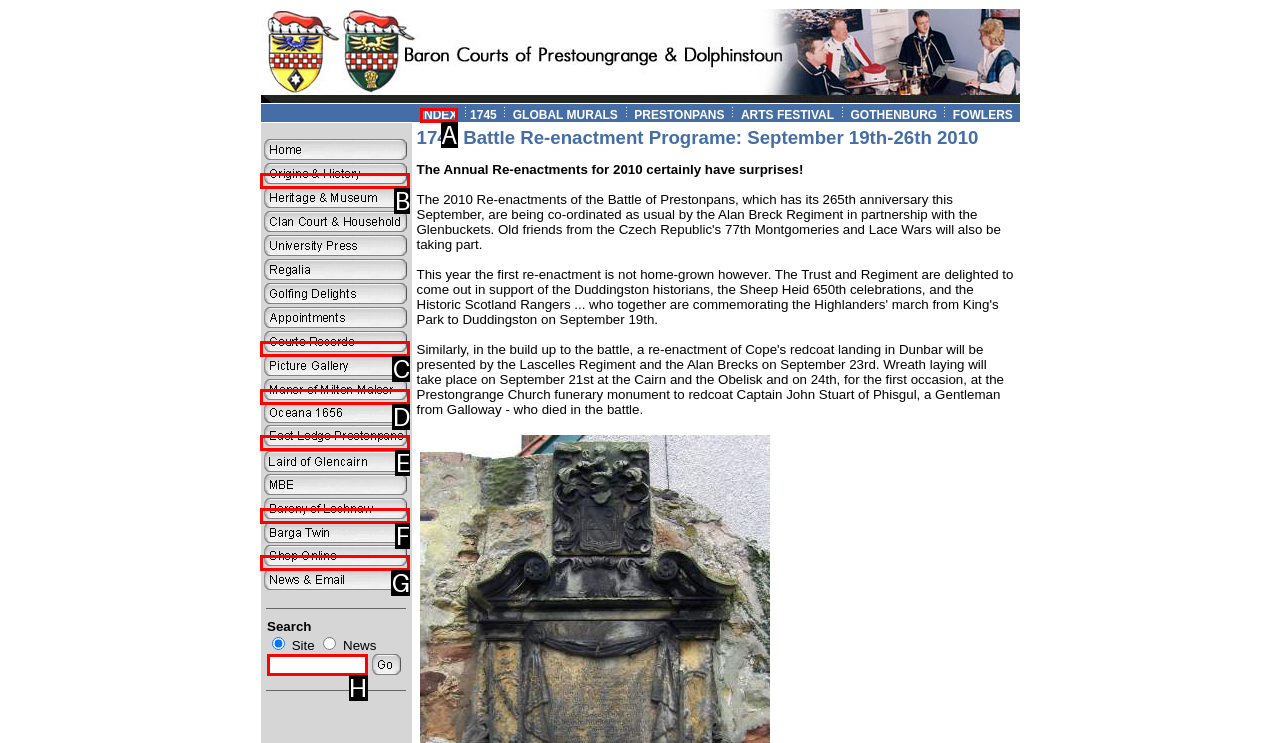Identify the bounding box that corresponds to: parent_node: Search name="query"
Respond with the letter of the correct option from the provided choices.

H